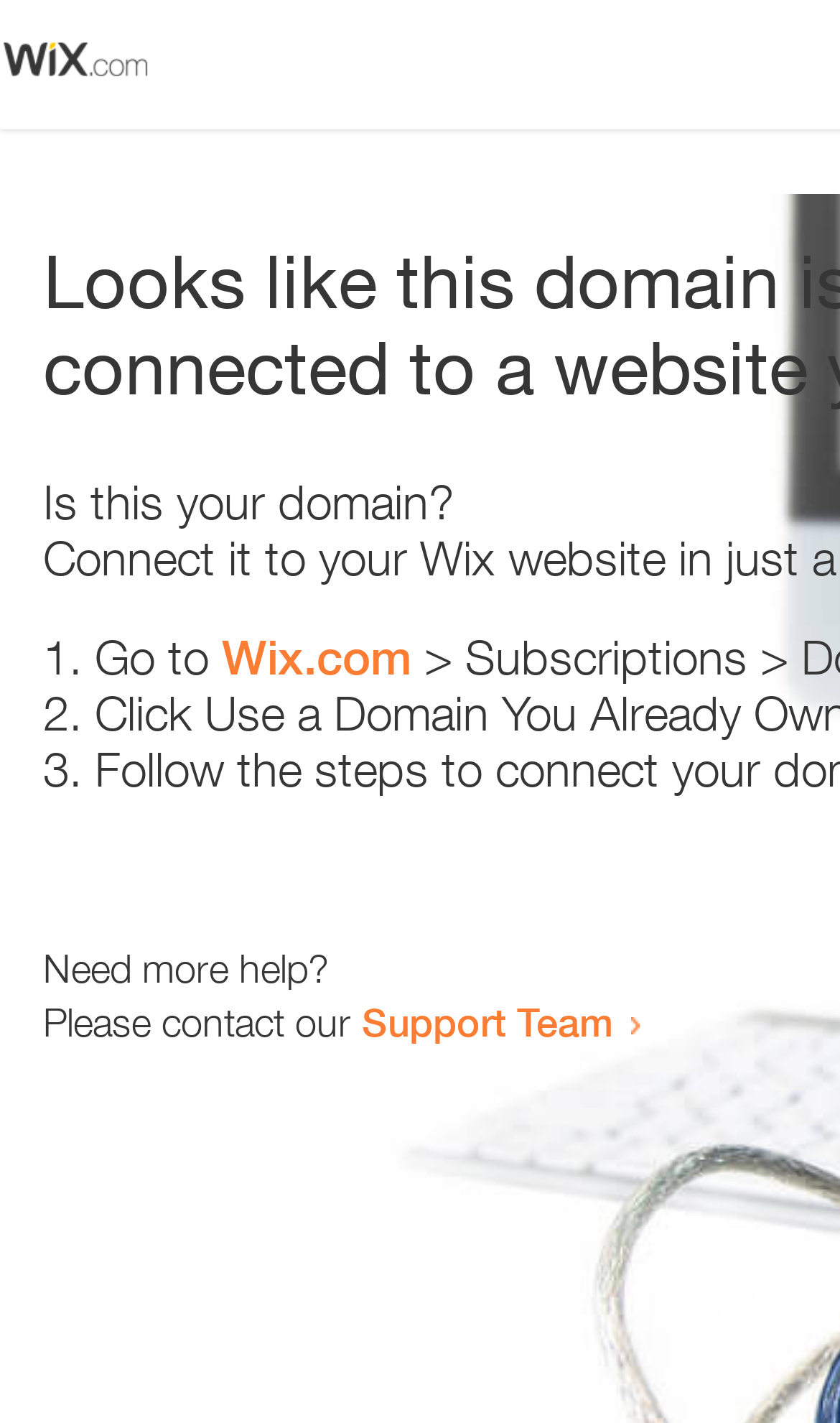Please respond to the question using a single word or phrase:
Is there an image on the webpage?

Yes